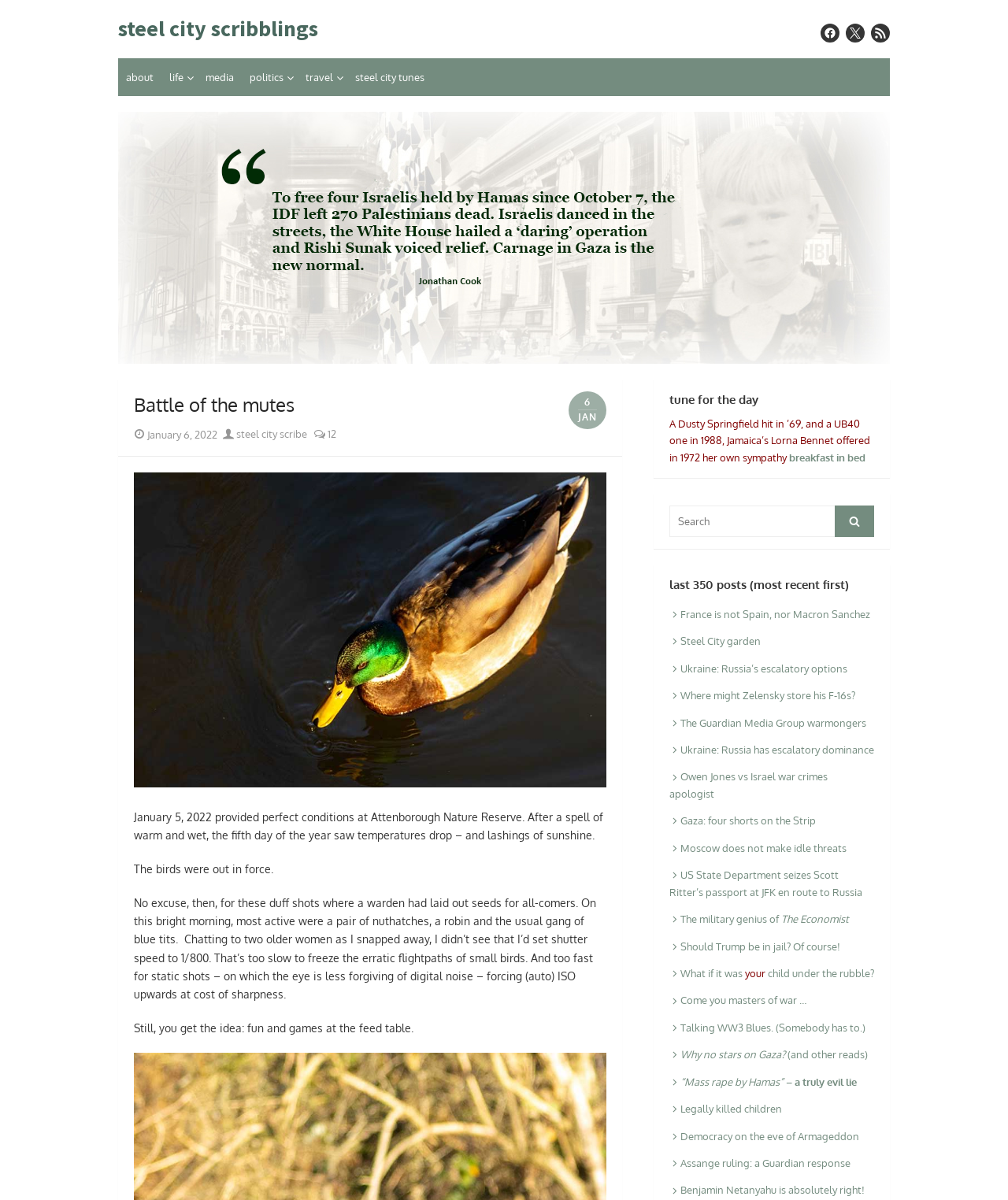Determine the bounding box coordinates of the region to click in order to accomplish the following instruction: "Check the 'last 350 posts'". Provide the coordinates as four float numbers between 0 and 1, specifically [left, top, right, bottom].

[0.664, 0.481, 0.867, 0.494]